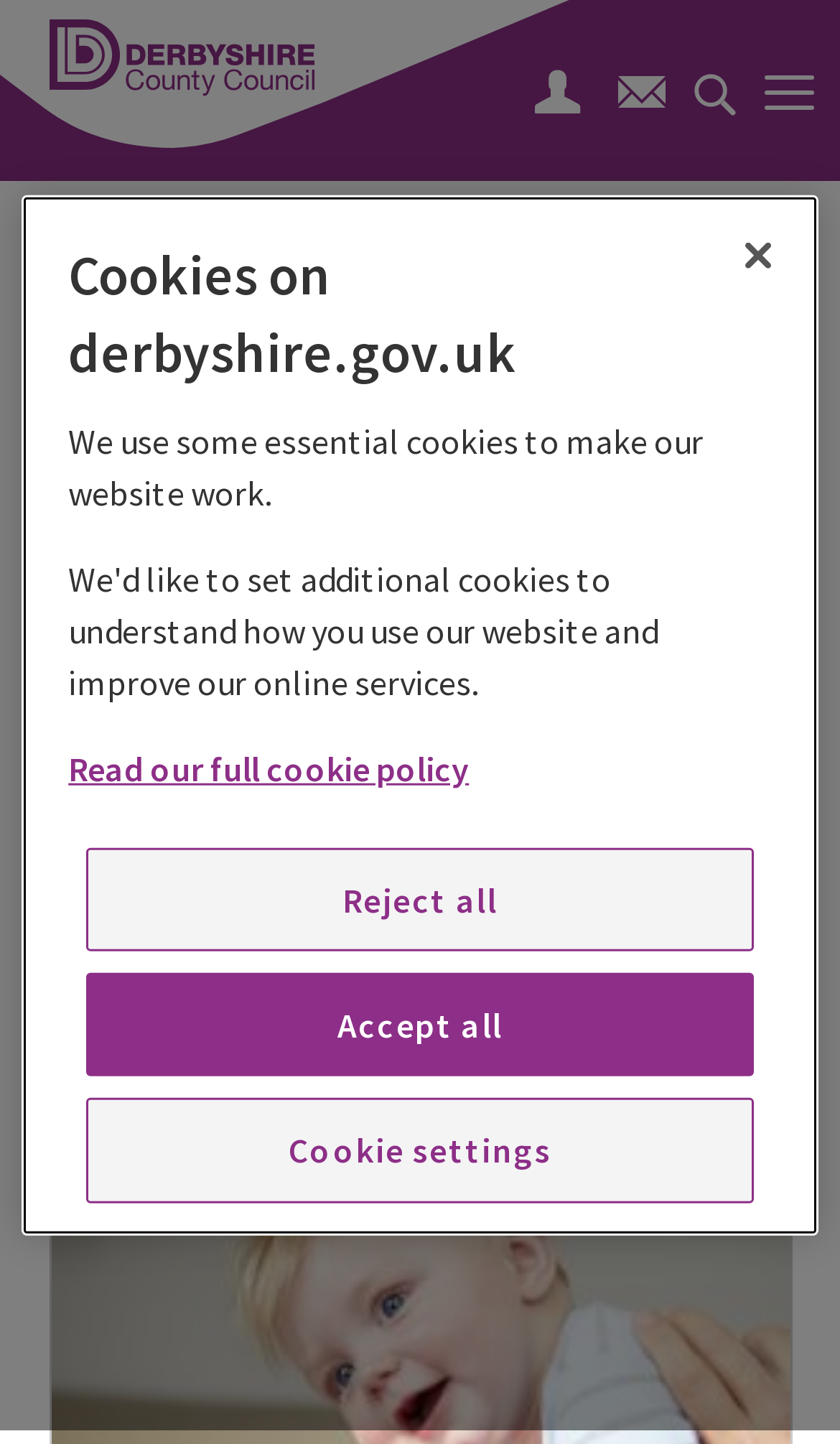Indicate the bounding box coordinates of the element that must be clicked to execute the instruction: "View health and wellbeing information". The coordinates should be given as four float numbers between 0 and 1, i.e., [left, top, right, bottom].

[0.058, 0.146, 0.942, 0.2]